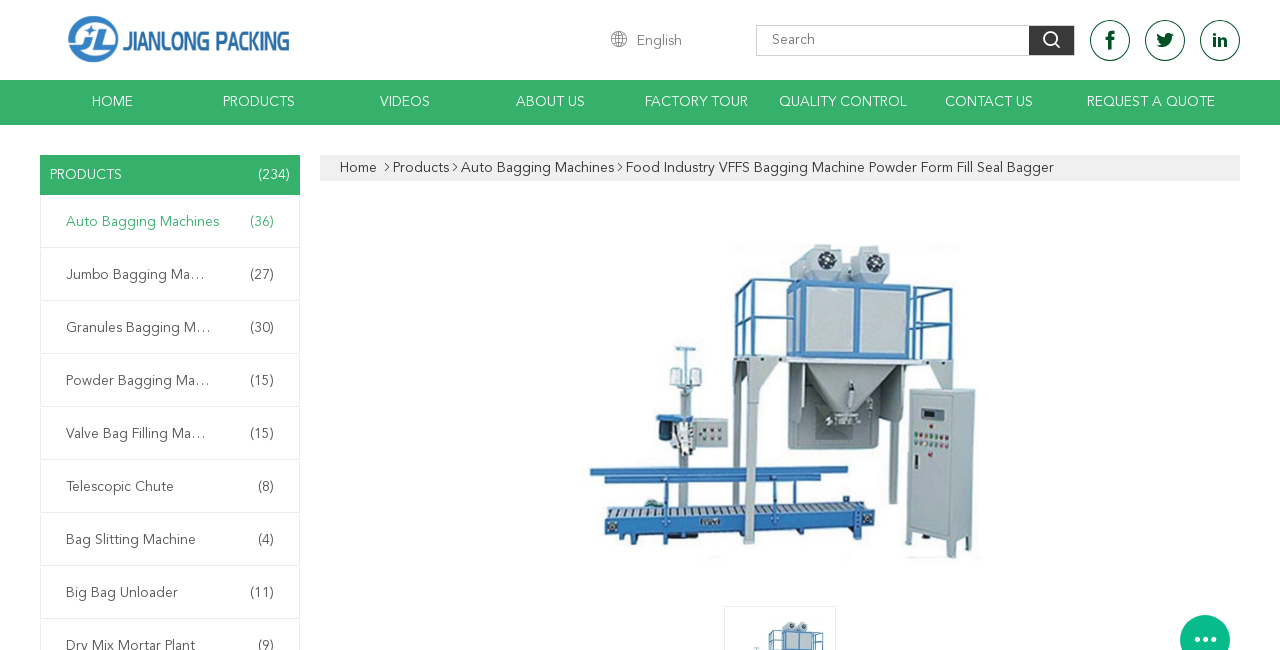Provide a comprehensive caption for the webpage.

The webpage is about a Chinese manufacturer of food industry VFFS bagging machines, showcasing their products and services. At the top left corner, there is an image of the company logo, "China Auto Bagging Machines manufacturer". Next to it, there is a language selection option with the text "English". A search bar is located to the right of the language selection.

The top navigation menu consists of several links, including "HOME", "PRODUCTS", "VIDEOS", "ABOUT US", "FACTORY TOUR", "QUALITY CONTROL", "CONTACT US", and "REQUEST A QUOTE". Below the navigation menu, there is a secondary menu with links to specific product categories, including "Auto Bagging Machines", "Jumbo Bagging Machine", "Granules Bagging Machine", "Powder Bagging Machine", "Valve Bag Filling Machine", "Telescopic Chute", "Bag Slitting Machine", and "Big Bag Unloader".

On the left side of the page, there is a prominent heading "Food Industry VFFS Bagging Machine Powder Form Fill Seal Bagger" with a link to the product page. Below it, there is an image of the product. The product description is not explicitly stated, but it is likely related to the high-quality food industry VFFS bagging machine mentioned in the meta description.

There are several icons on the top right corner, including three links with icons, but their meanings are not explicitly stated.